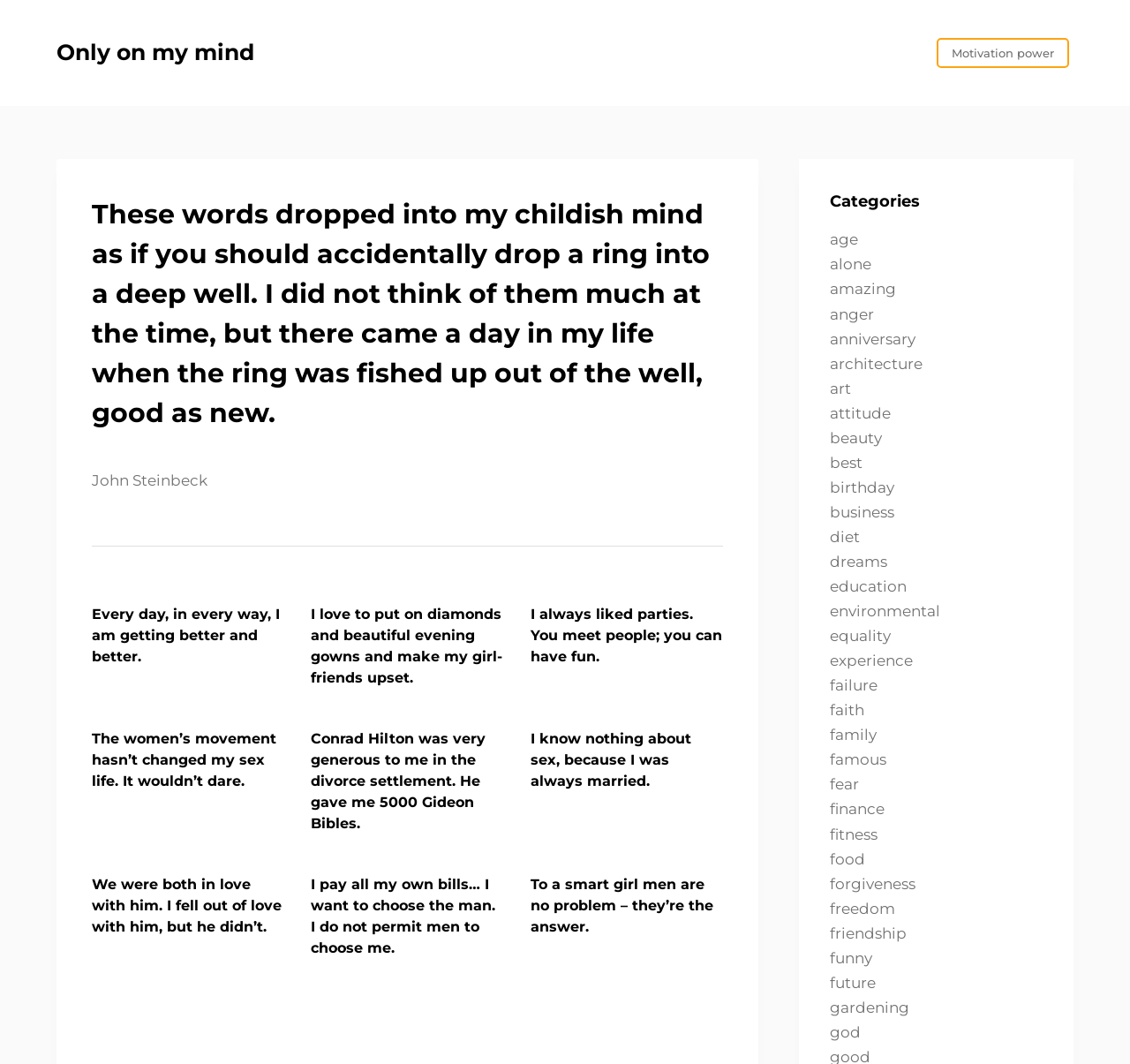Find the bounding box coordinates for the area that should be clicked to accomplish the instruction: "Click on the 'POPULAR' link".

None